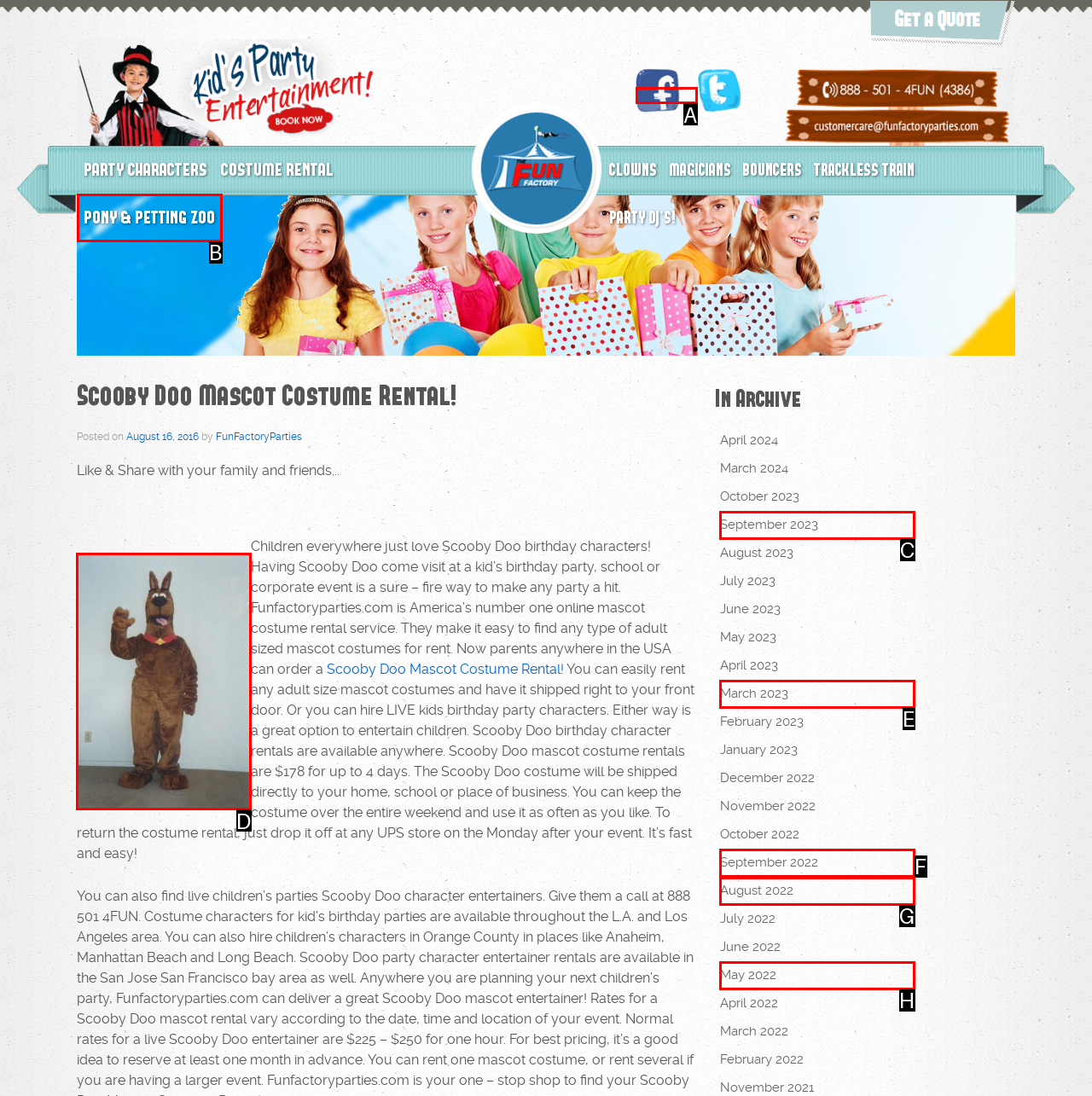To perform the task "Rent a Scooby Doo mascot costume", which UI element's letter should you select? Provide the letter directly.

D